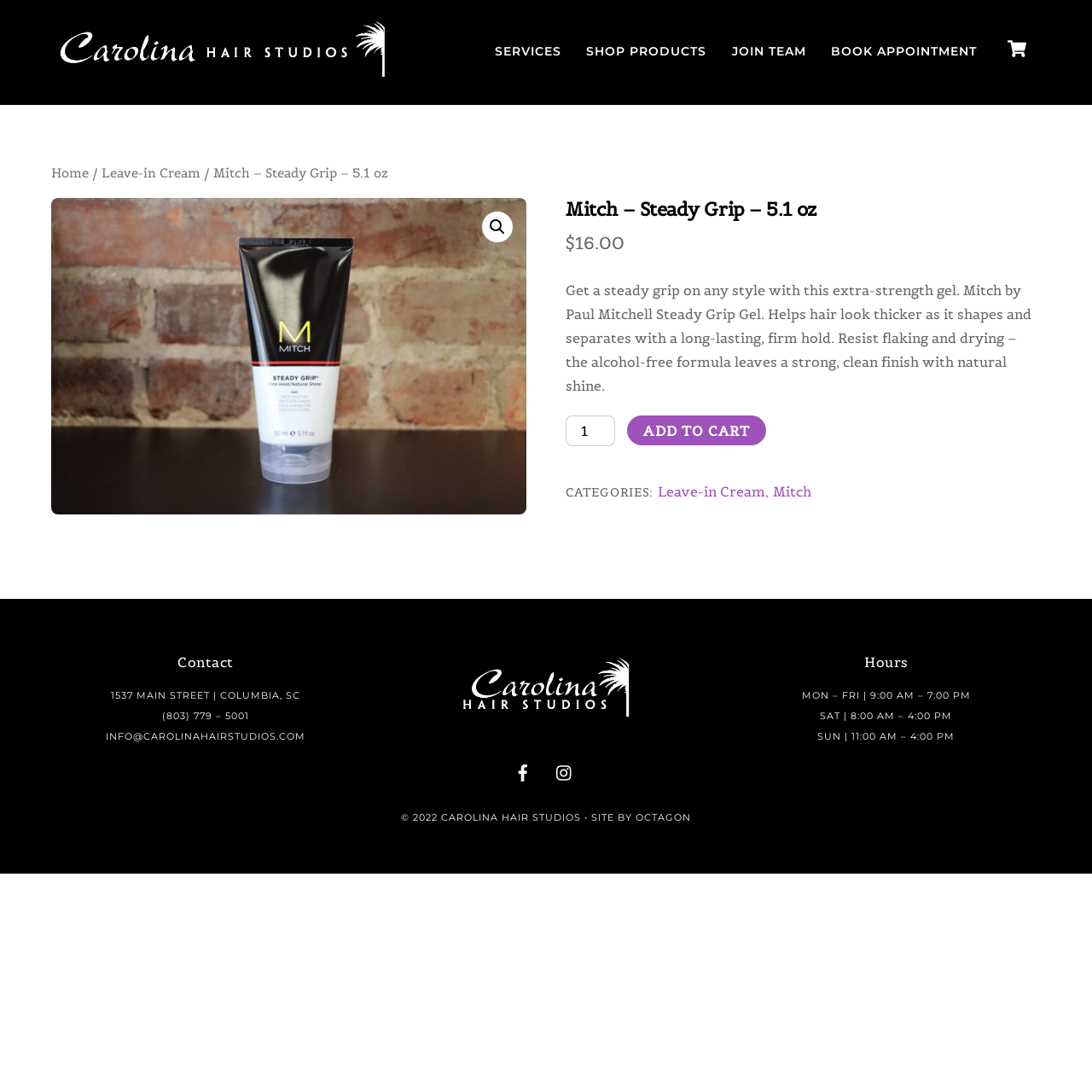Please specify the coordinates of the bounding box for the element that should be clicked to carry out this instruction: "Search products". The coordinates must be four float numbers between 0 and 1, formatted as [left, top, right, bottom].

[0.441, 0.194, 0.469, 0.222]